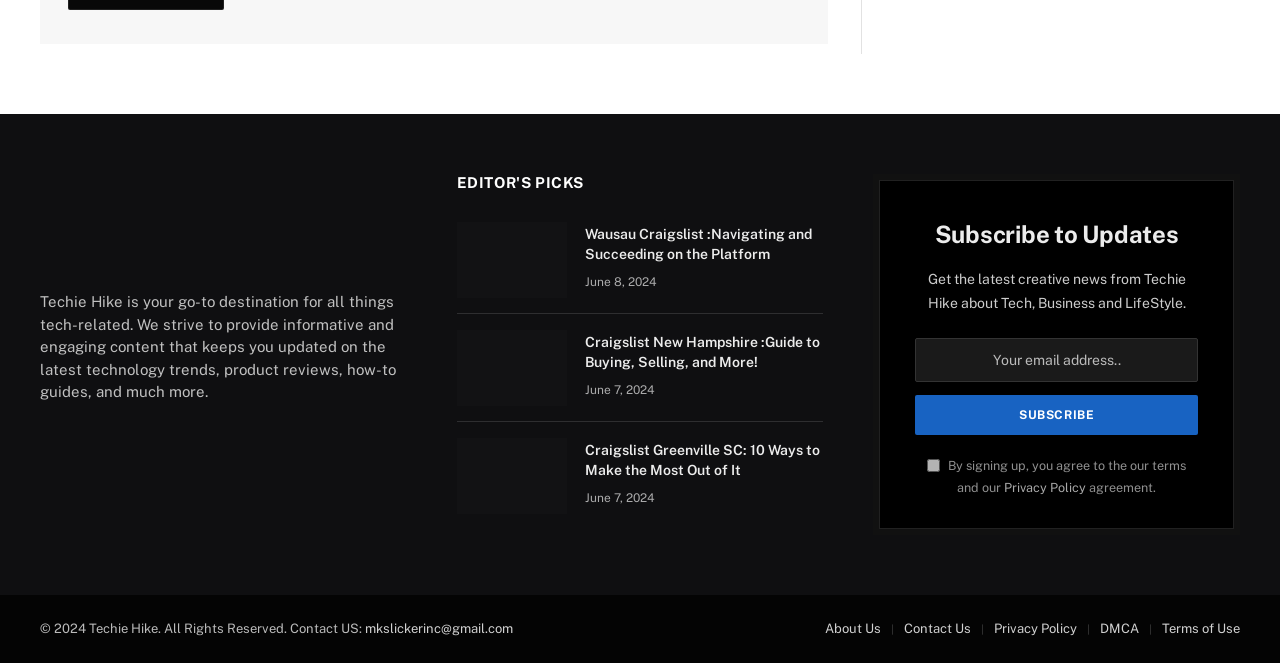Provide the bounding box coordinates in the format (top-left x, top-left y, bottom-right x, bottom-right y). All values are floating point numbers between 0 and 1. Determine the bounding box coordinate of the UI element described as: Terms of Use

[0.908, 0.937, 0.969, 0.959]